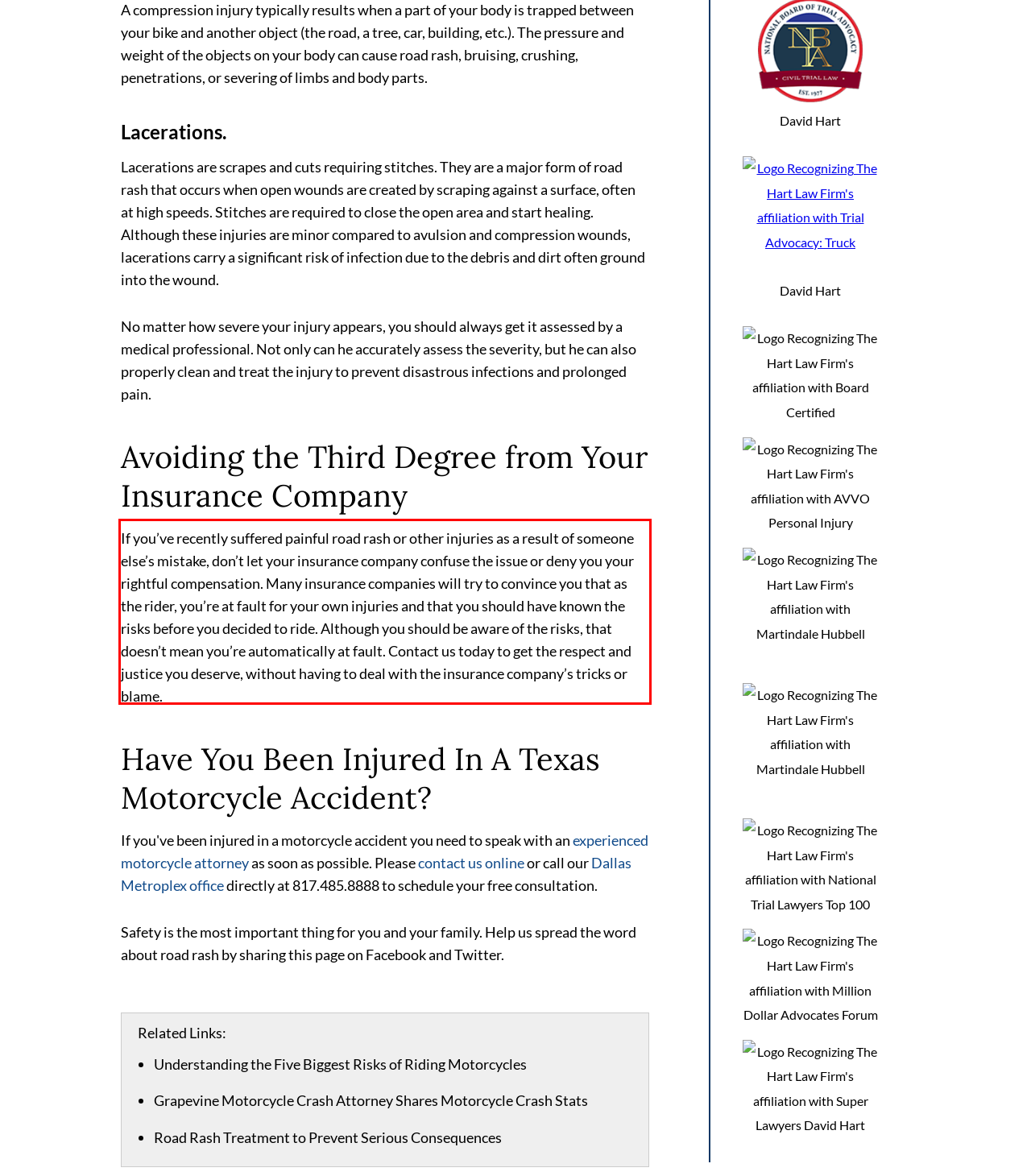Identify the text inside the red bounding box in the provided webpage screenshot and transcribe it.

If you’ve recently suffered painful road rash or other injuries as a result of someone else’s mistake, don’t let your insurance company confuse the issue or deny you your rightful compensation. Many insurance companies will try to convince you that as the rider, you’re at fault for your own injuries and that you should have known the risks before you decided to ride. Although you should be aware of the risks, that doesn’t mean you’re automatically at fault. Contact us today to get the respect and justice you deserve, without having to deal with the insurance company’s tricks or blame.